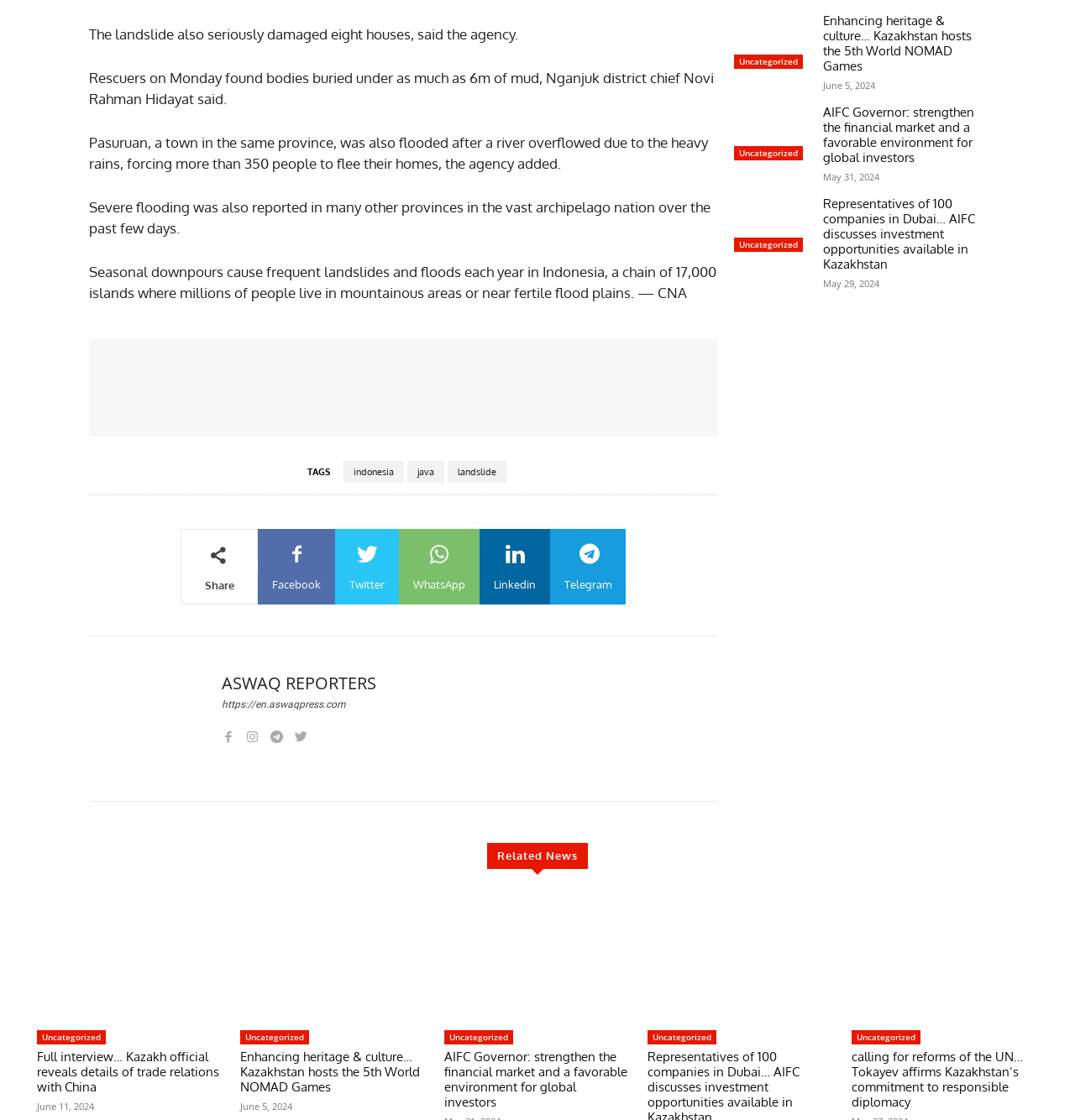What is the name of the news agency?
Using the visual information, answer the question in a single word or phrase.

ASWAQ Reporters